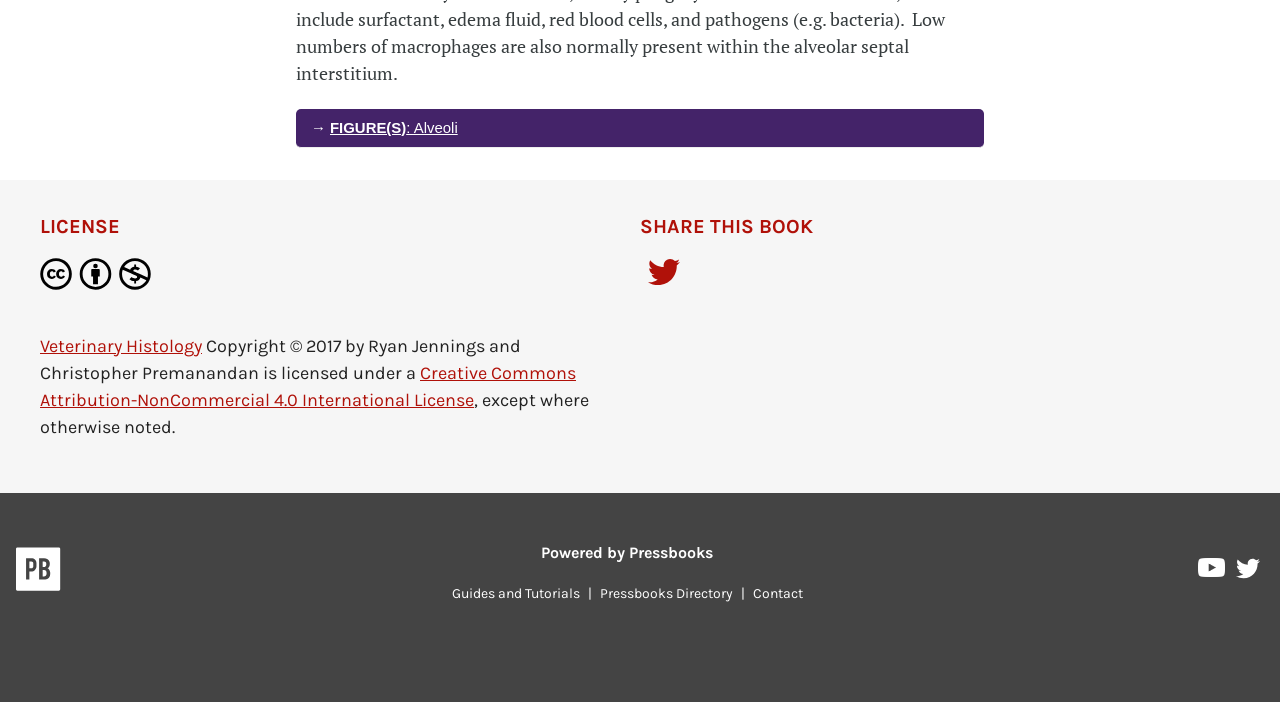Specify the bounding box coordinates of the area that needs to be clicked to achieve the following instruction: "Visit Veterinary Histology".

[0.031, 0.477, 0.158, 0.508]